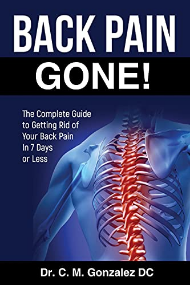What is the promised timeframe for alleviating back pain?
Answer the question with as much detail as you can, using the image as a reference.

The promised timeframe for alleviating back pain can be found in the subtitle of the book, which explicitly states that the book provides a complete guide to getting rid of back pain in 7 days or less. This timeframe is a key aspect of the book's promise to readers.